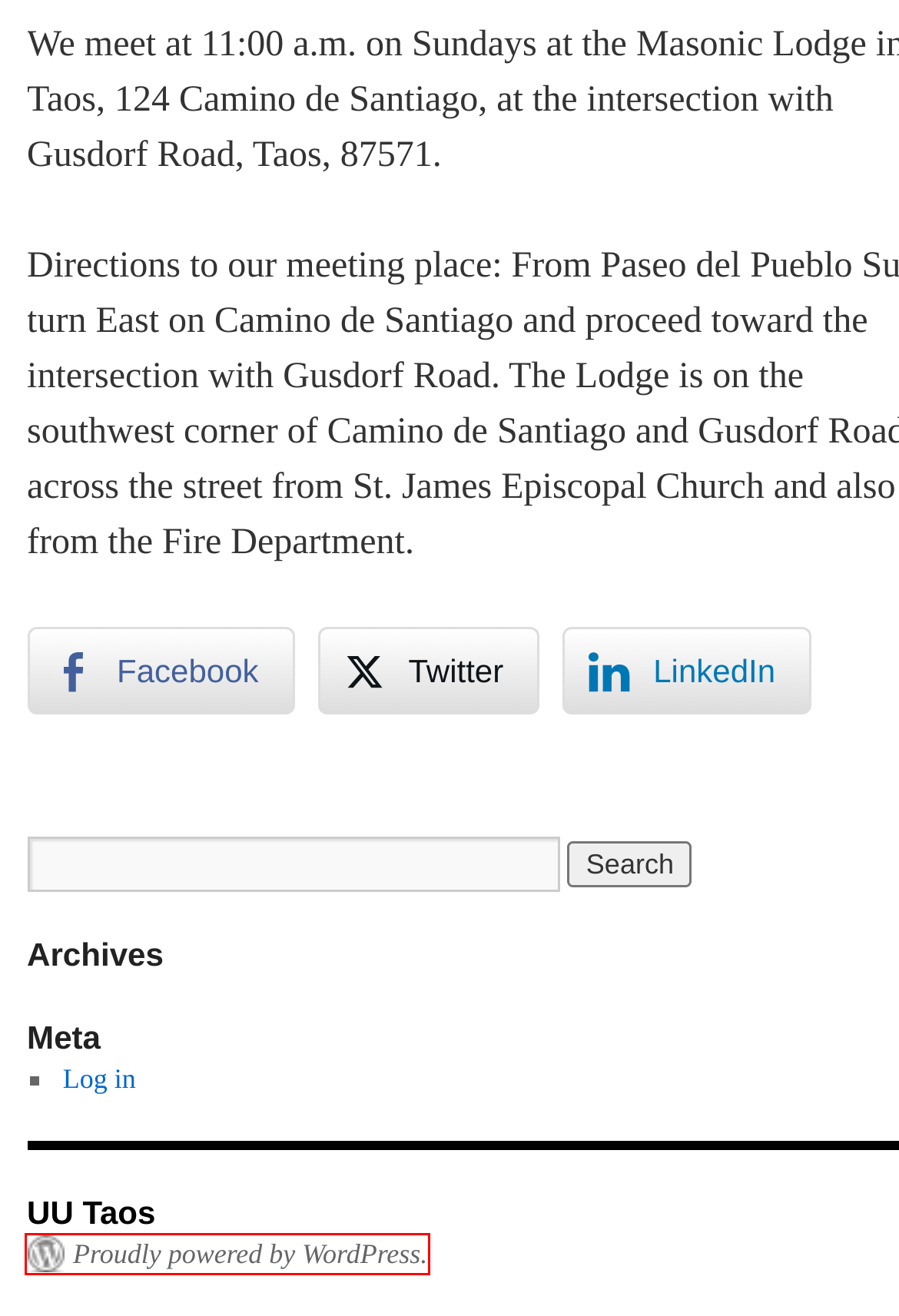You are given a screenshot of a webpage with a red rectangle bounding box around an element. Choose the best webpage description that matches the page after clicking the element in the bounding box. Here are the candidates:
A. Know Our Congregation Ministers - Unitarian Congregation of Taos
B. Liberal Spiritual Community - Unitarian Congregation of Taos
C. Unitarian Congregation of Taos, NM News
D. Log In ‹  — WordPress
E. Blog Tool, Publishing Platform, and CMS – WordPress.org
F. Transform your Experience - Unitarian Congregation of Taos
G. Unitarian Congregation of Taos - About Us
H. Connect with us Effortlessly - Unitarian Congregation of Taos

E